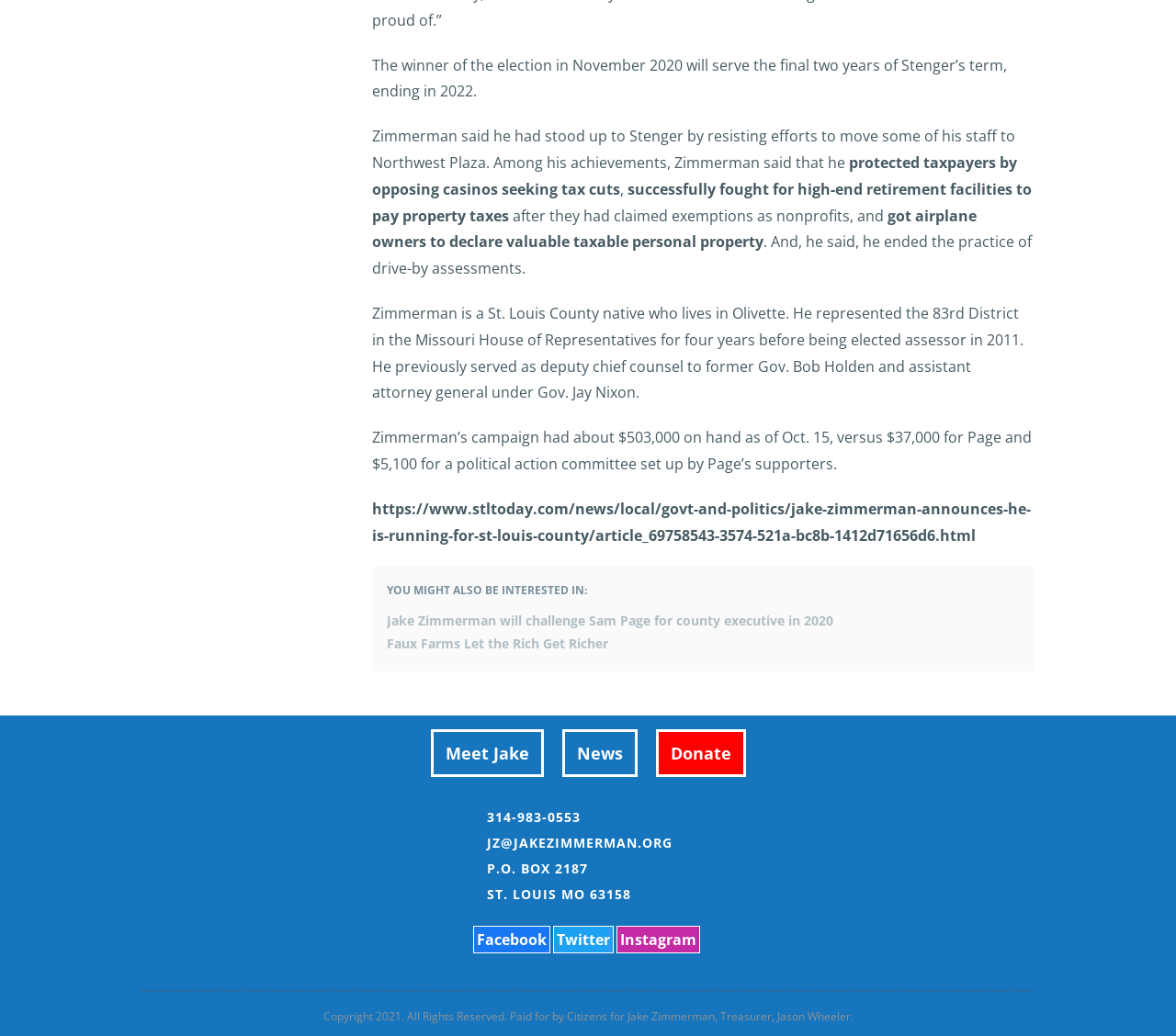Who is running for St. Louis County executive in 2020?
Based on the image, answer the question with a single word or brief phrase.

Jake Zimmerman